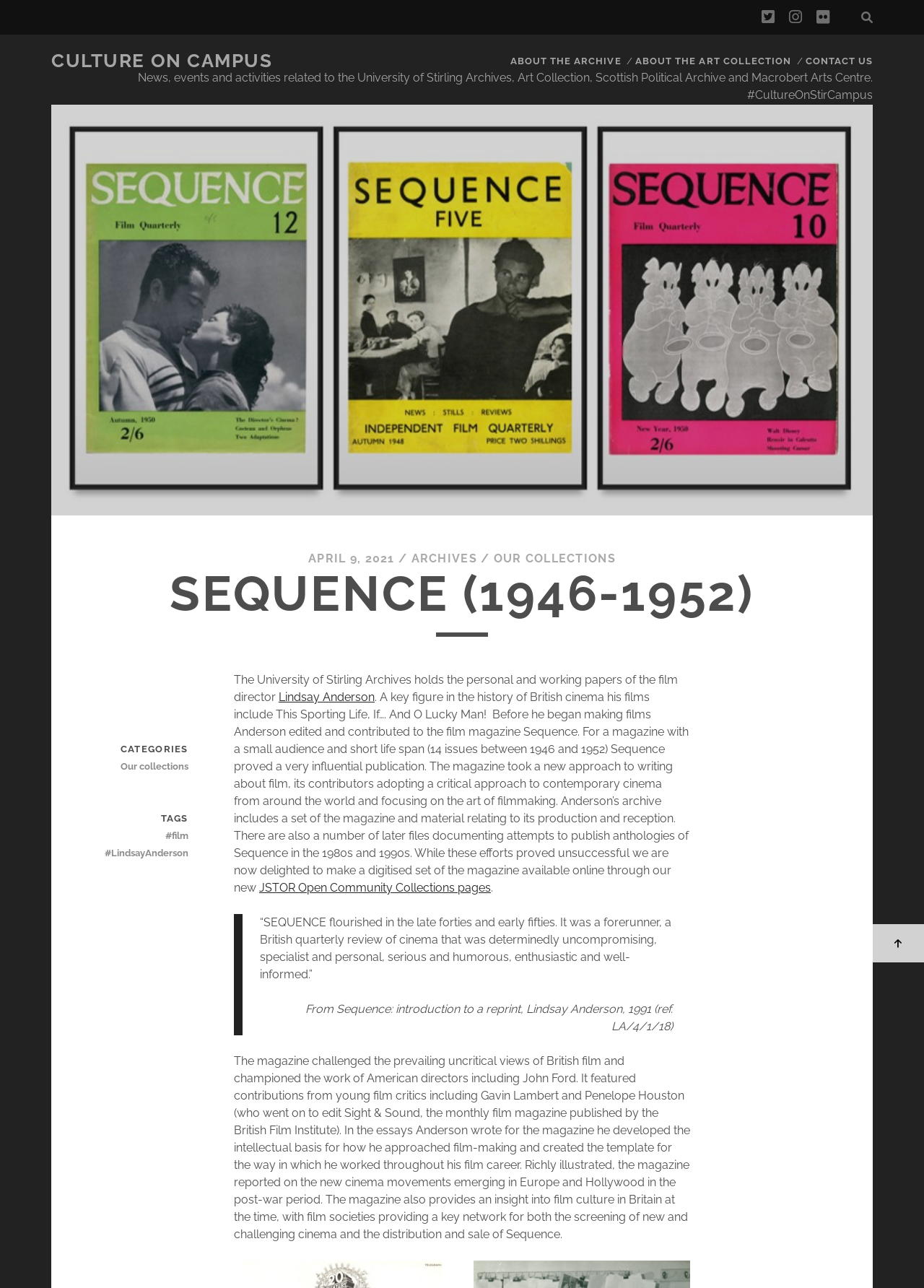Identify the bounding box coordinates for the region to click in order to carry out this instruction: "Explore the Sequence magazine". Provide the coordinates using four float numbers between 0 and 1, formatted as [left, top, right, bottom].

[0.154, 0.44, 0.846, 0.481]